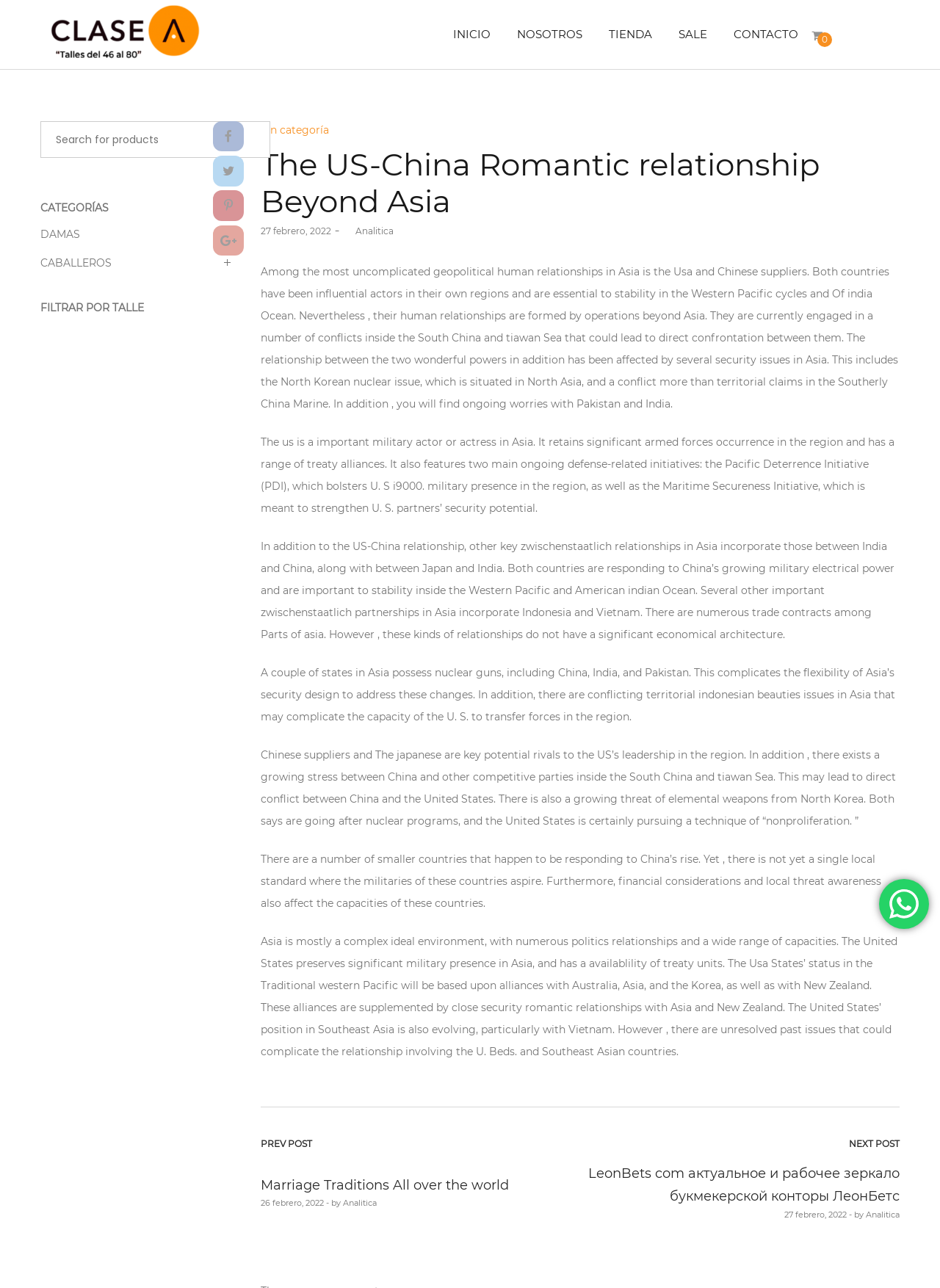Answer the question below in one word or phrase:
What is the main region of focus in the article?

Asia